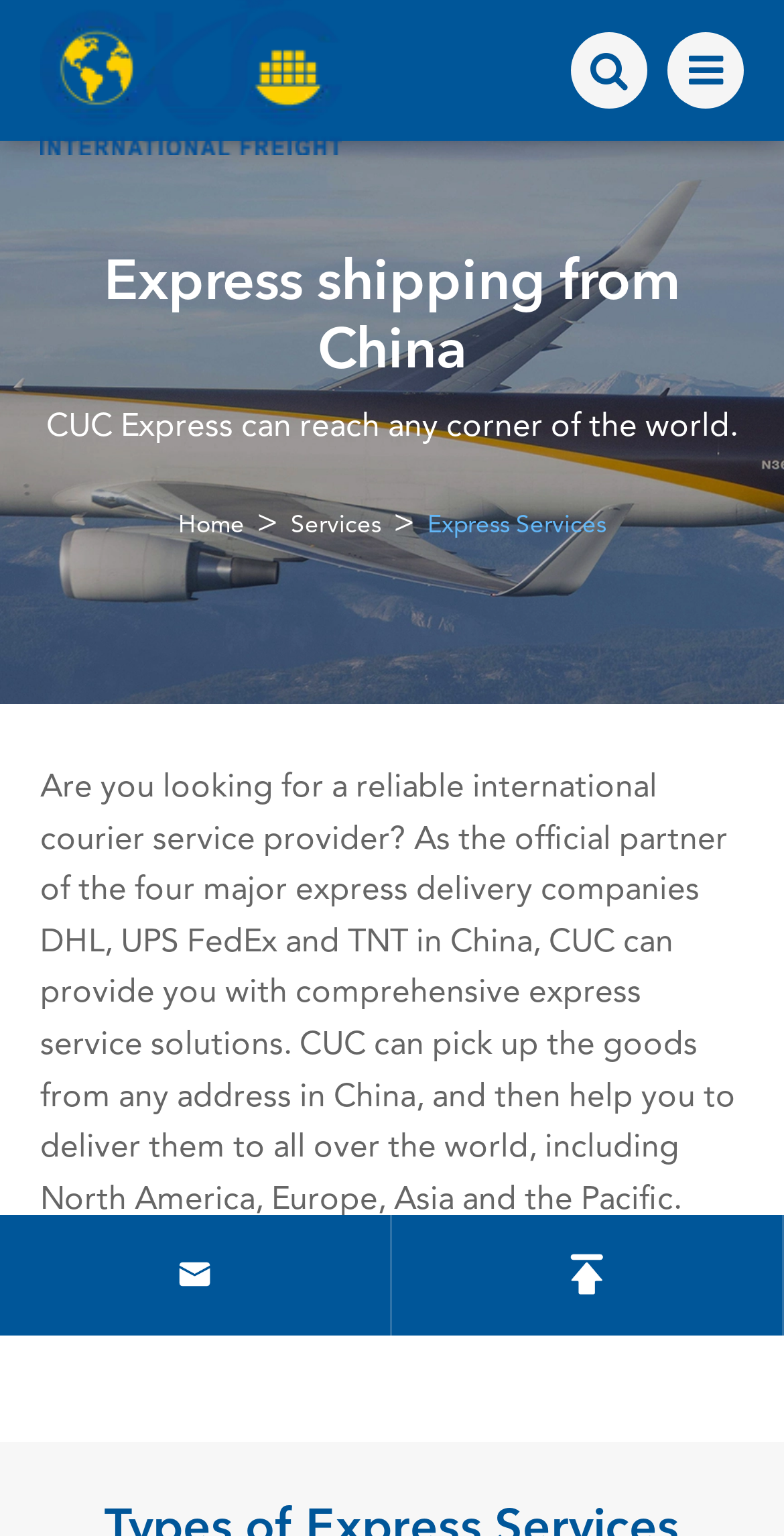Answer the question using only a single word or phrase: 
Are there any social media links?

Yes